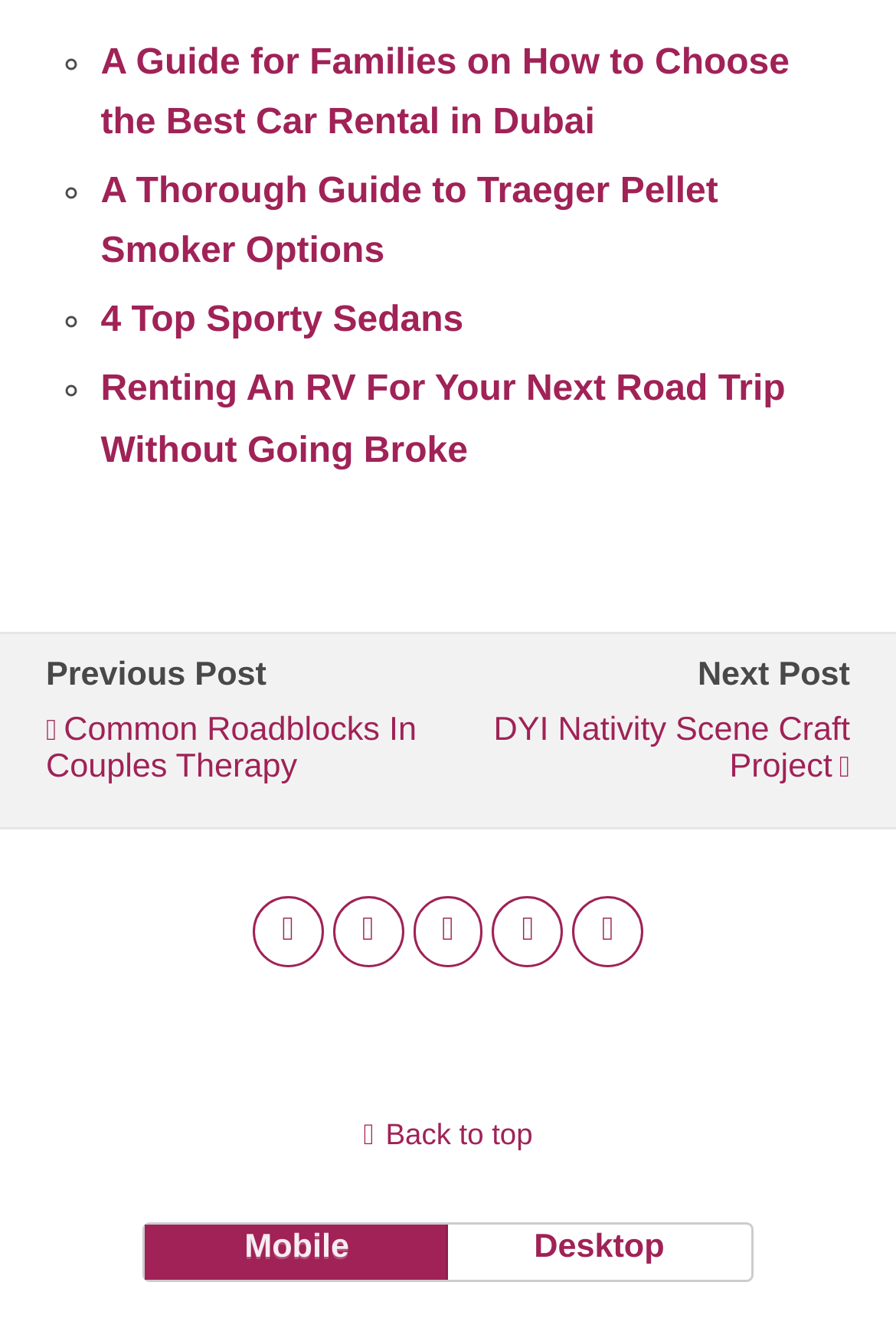Extract the bounding box coordinates of the UI element described: "Back to top". Provide the coordinates in the format [left, top, right, bottom] with values ranging from 0 to 1.

[0.0, 0.841, 1.0, 0.868]